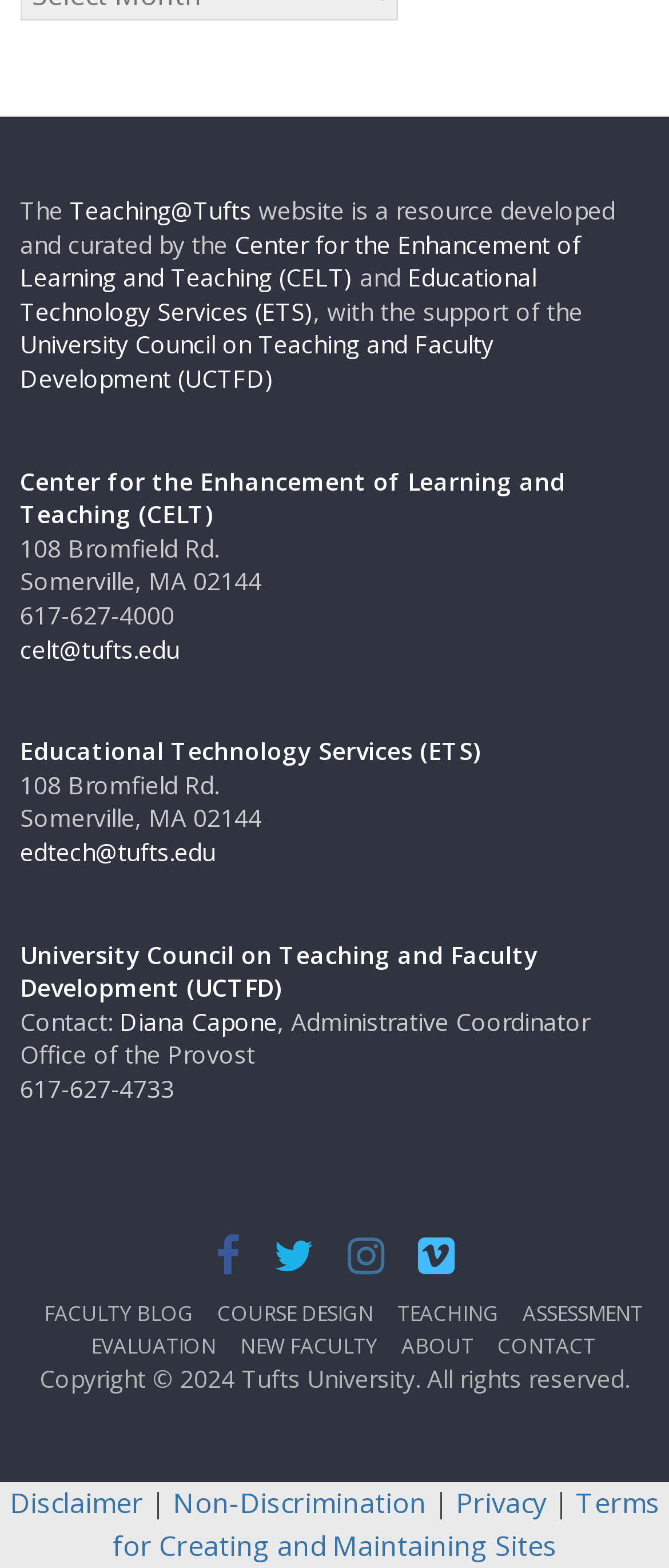Show the bounding box coordinates of the region that should be clicked to follow the instruction: "Read the Disclaimer."

[0.014, 0.946, 0.214, 0.97]